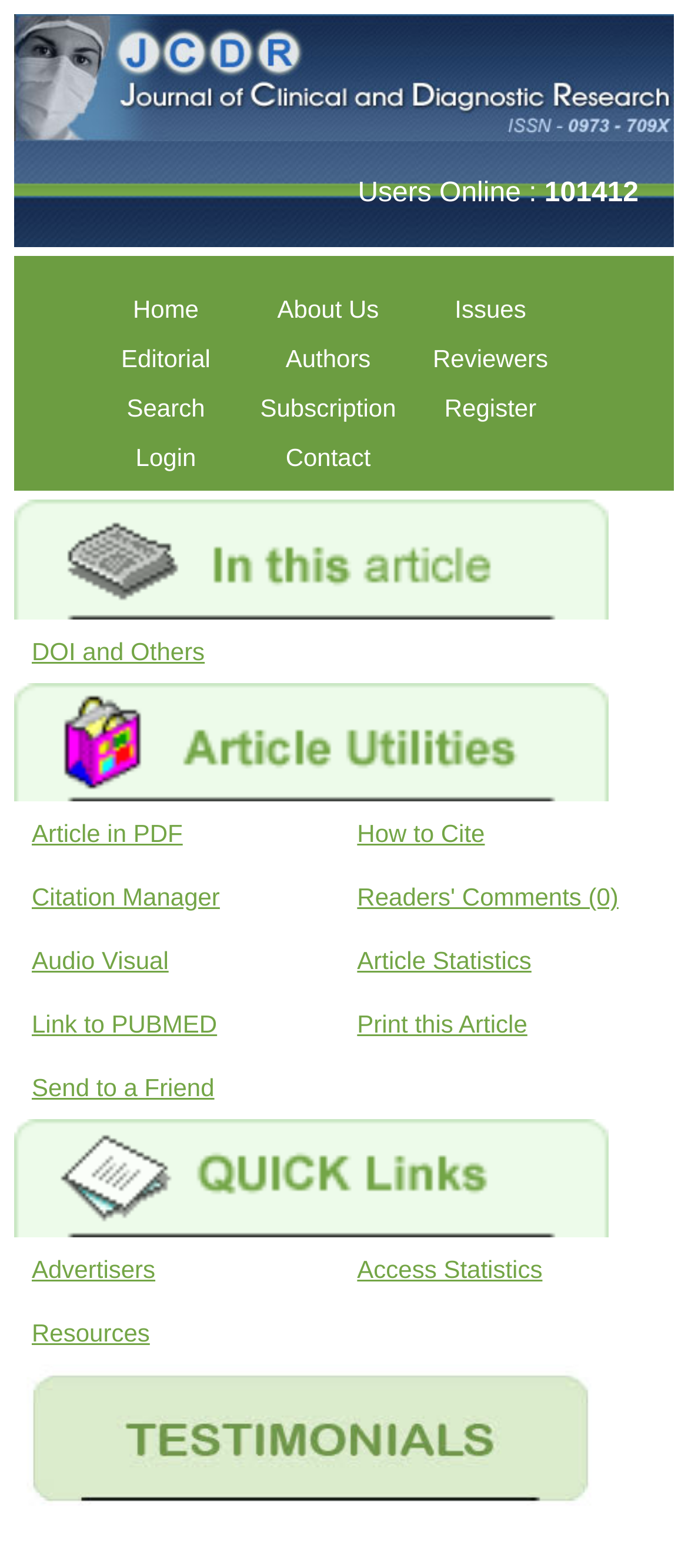Find the bounding box coordinates of the element to click in order to complete the given instruction: "go to home page."

[0.123, 0.182, 0.359, 0.213]